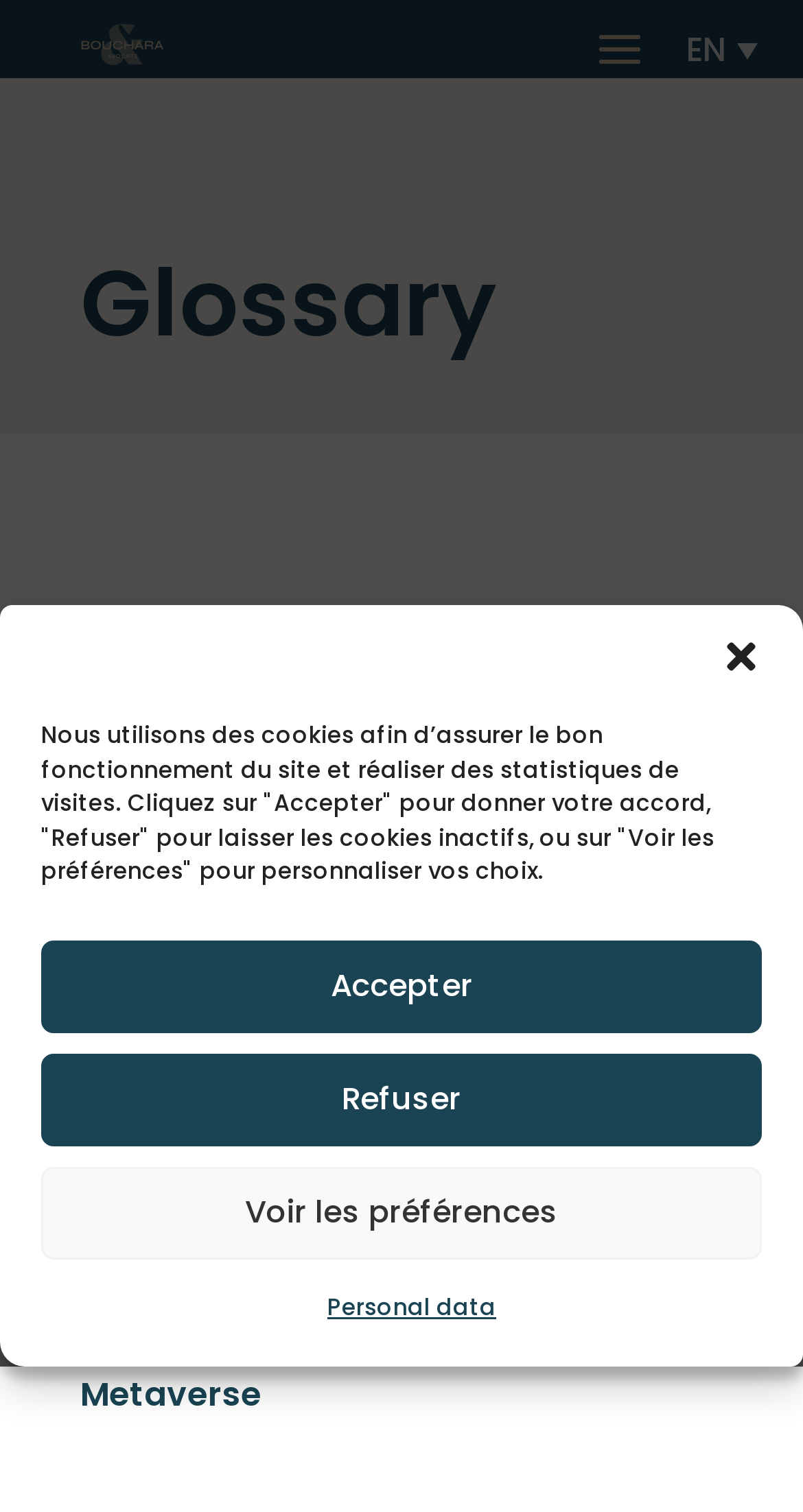Please find and report the bounding box coordinates of the element to click in order to perform the following action: "Go to the 'Glossary' page". The coordinates should be expressed as four float numbers between 0 and 1, in the format [left, top, right, bottom].

[0.1, 0.17, 0.9, 0.245]